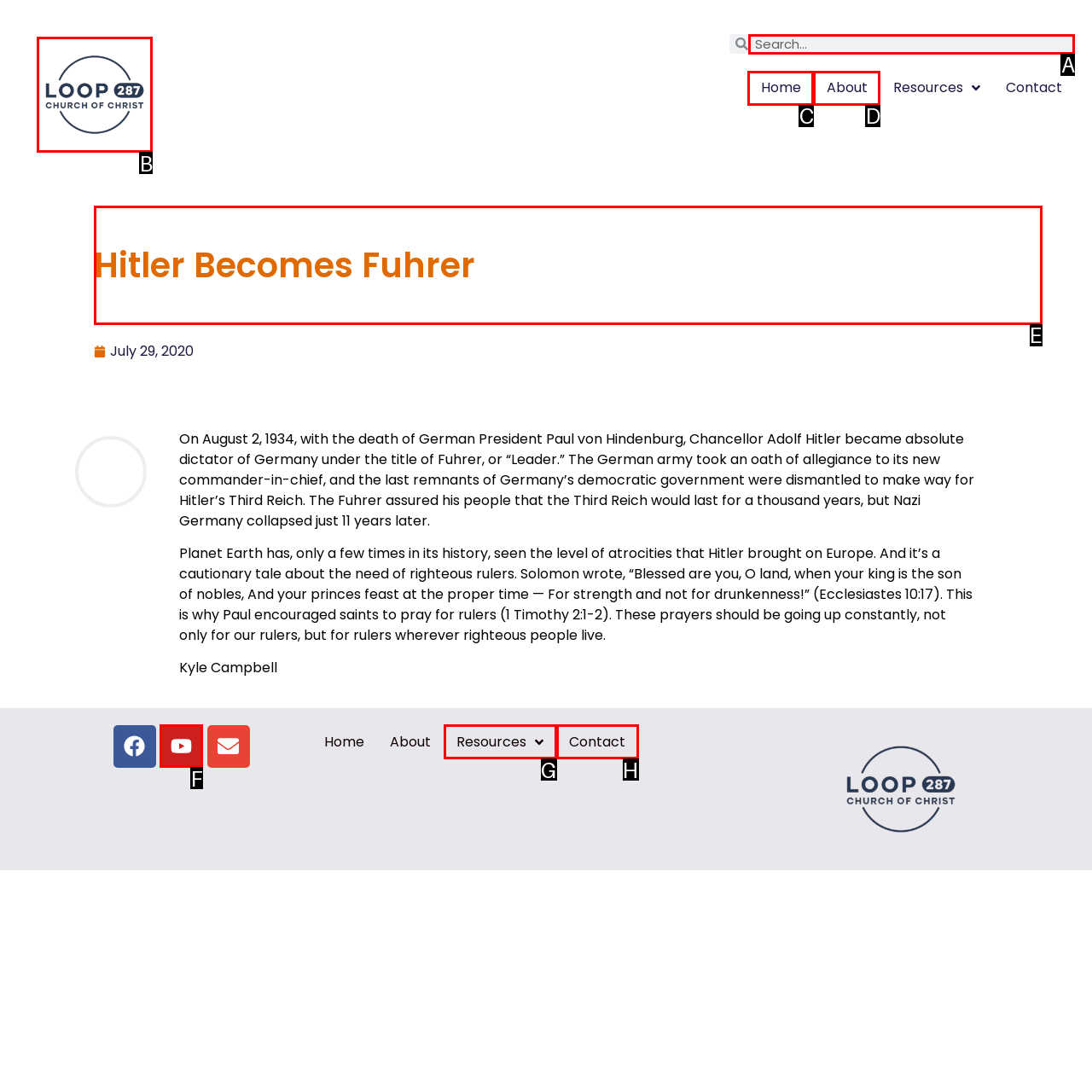To execute the task: Read about Hitler Becomes Fuhrer, which one of the highlighted HTML elements should be clicked? Answer with the option's letter from the choices provided.

E